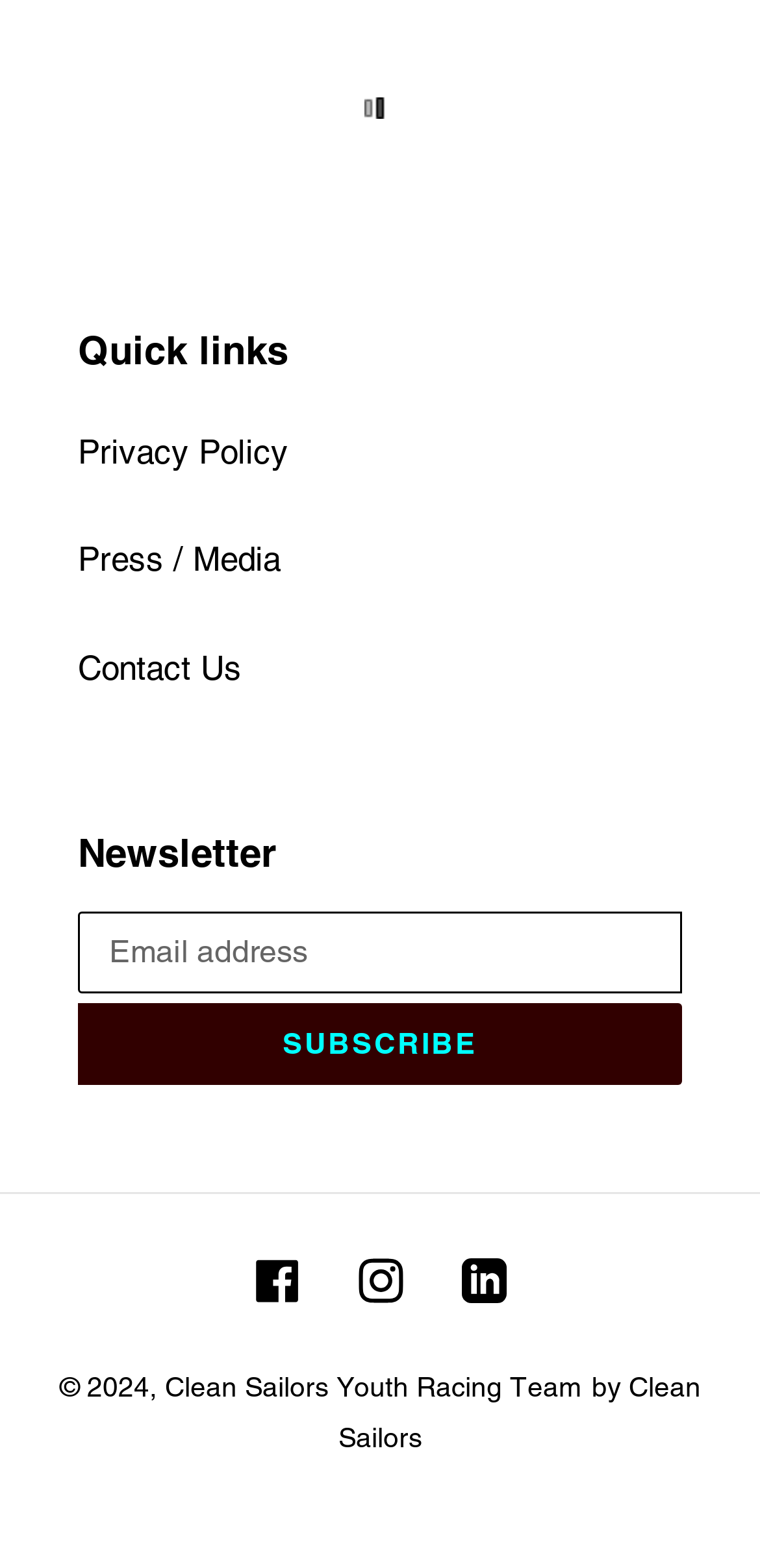Determine the bounding box coordinates of the region that needs to be clicked to achieve the task: "Follow on Facebook".

[0.335, 0.8, 0.394, 0.831]